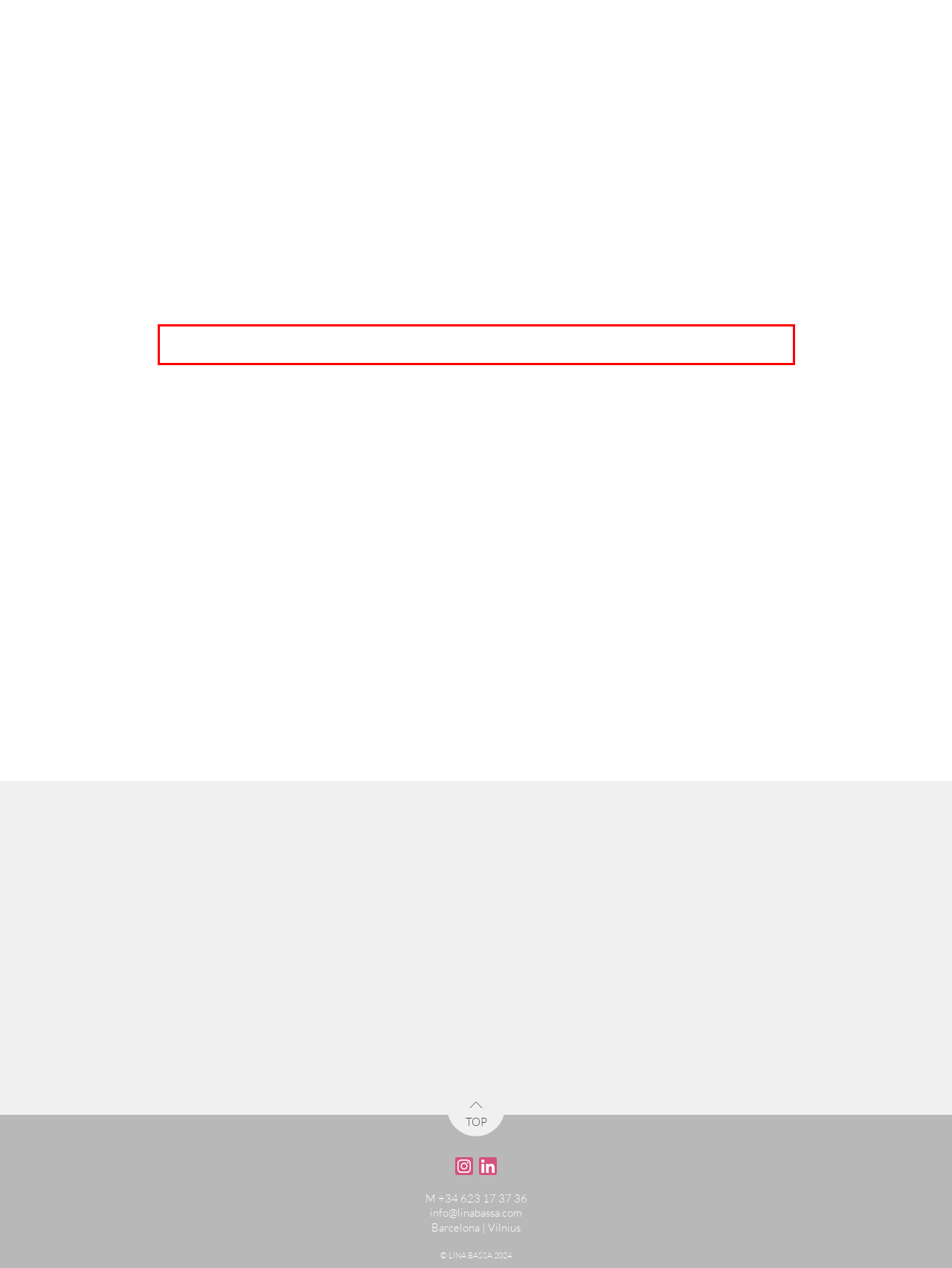Using the webpage screenshot, recognize and capture the text within the red bounding box.

If you feel ready to share with me your ideas or a project, do not hesitate to contact me directly by email at info@linabassa.com or using the form below.